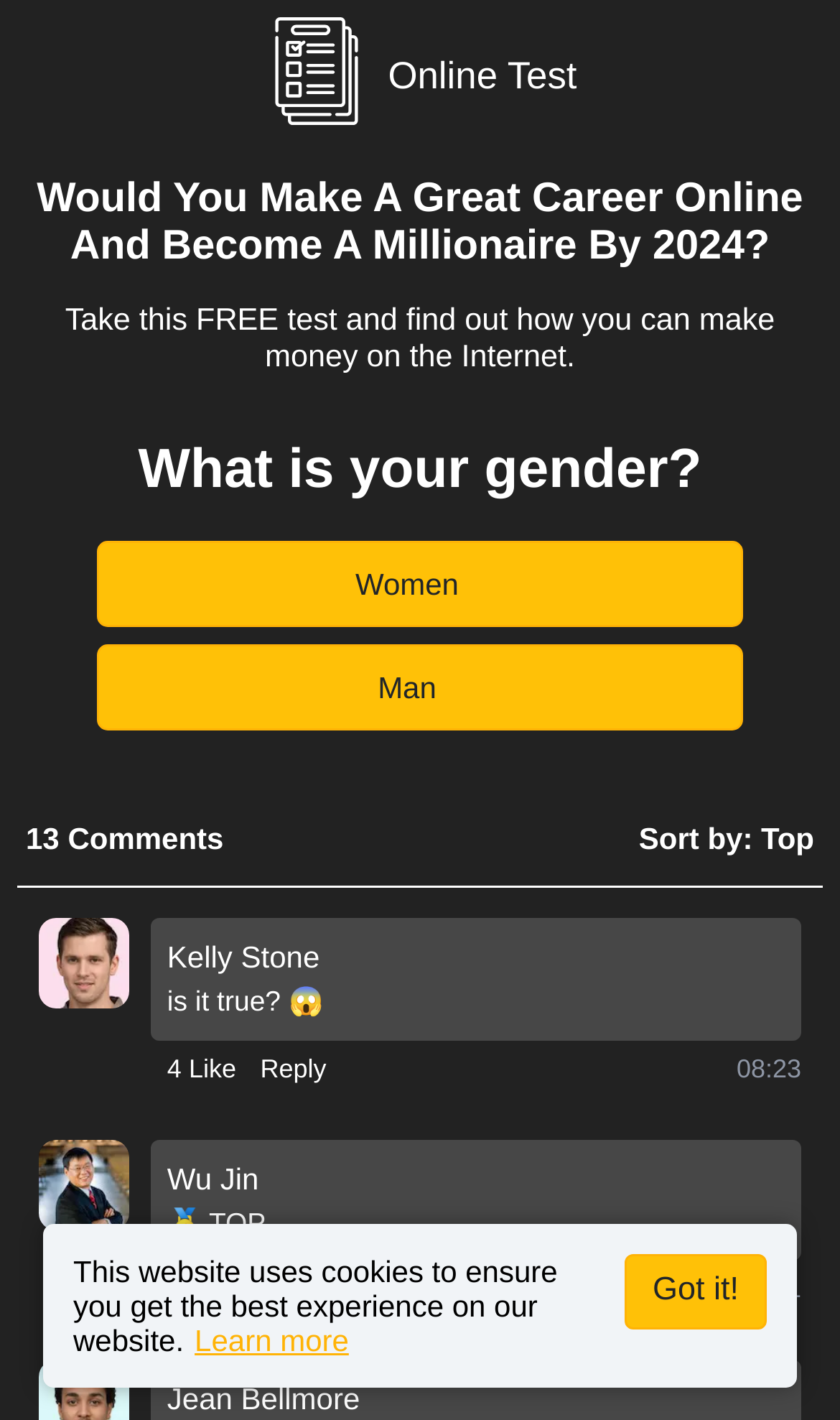Locate the bounding box coordinates of the clickable part needed for the task: "visit the HOME page".

None